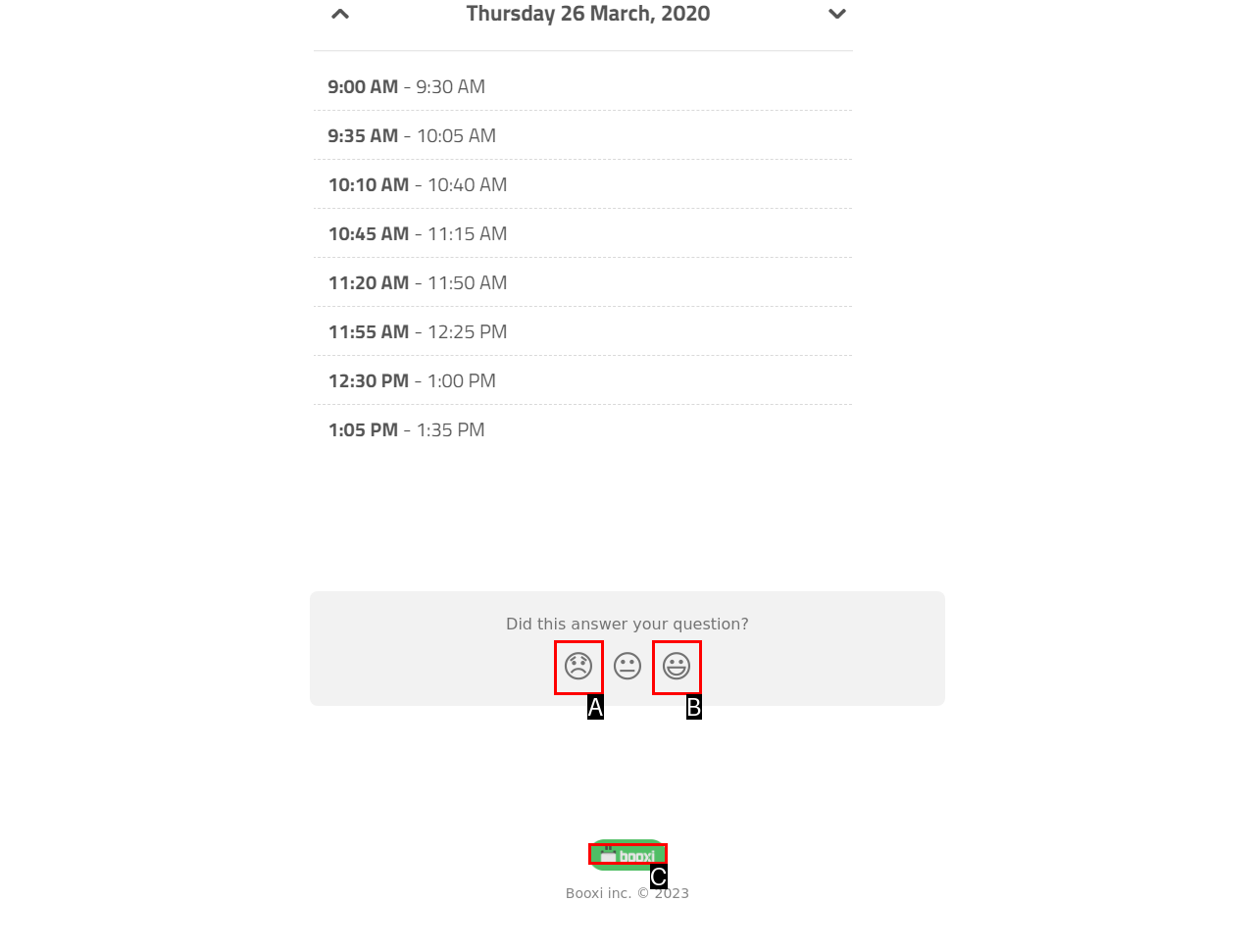Looking at the description: alt="Booxi Help Center", identify which option is the best match and respond directly with the letter of that option.

C